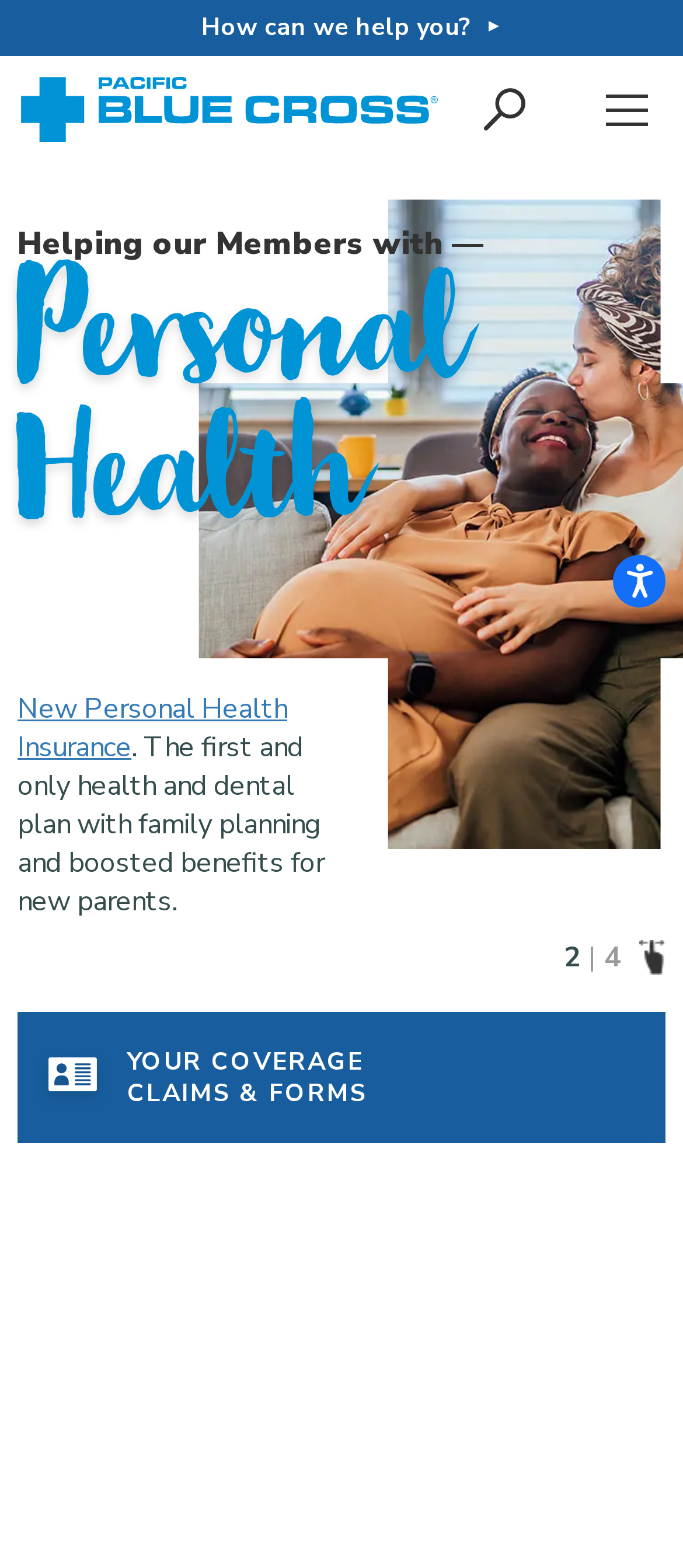Can you give a detailed response to the following question using the information from the image? How many sections are there on the main page?

I counted the number of groups with headings 'Helping our members with —', 'Helping our Members with —', 'Helping family travels —', and 'Helping small business —' to determine the answer.